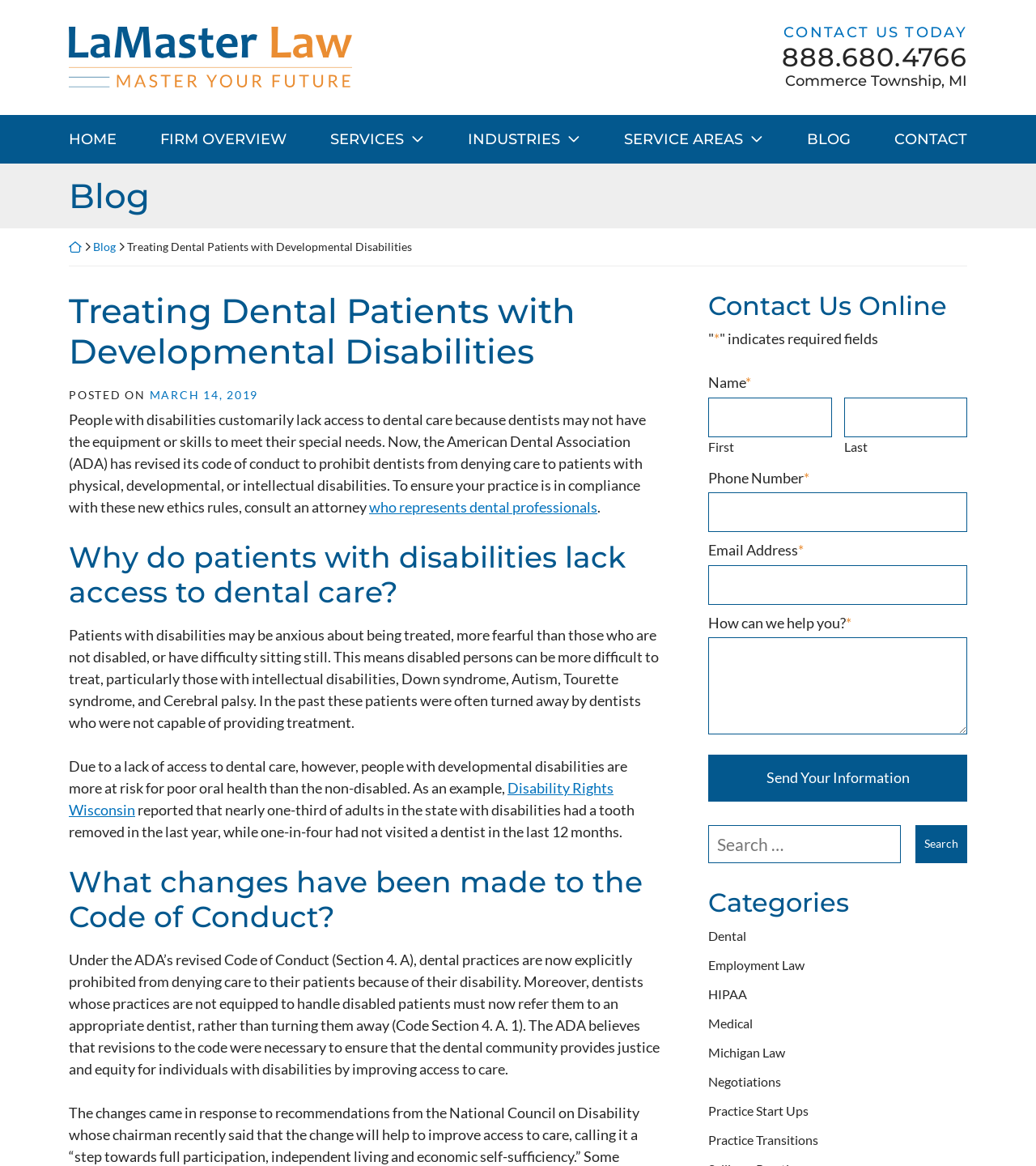Identify the bounding box coordinates for the region of the element that should be clicked to carry out the instruction: "Click the 'Dental' category link". The bounding box coordinates should be four float numbers between 0 and 1, i.e., [left, top, right, bottom].

[0.684, 0.796, 0.72, 0.809]